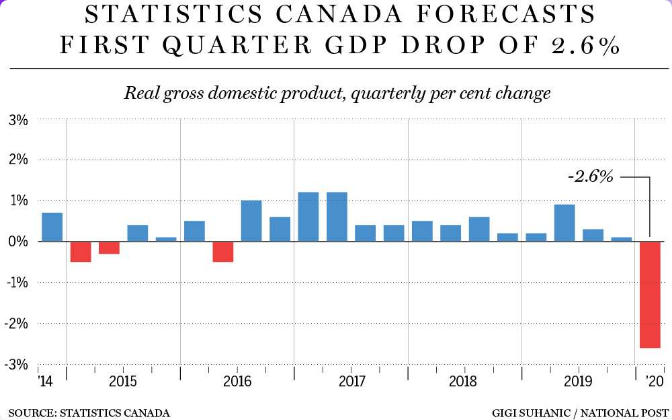Examine the image and give a thorough answer to the following question:
What is the time period covered by the graph?

The graph showcases the quarterly percentage change in real GDP from 2014 to 2020, illustrating various fluctuations over the years.